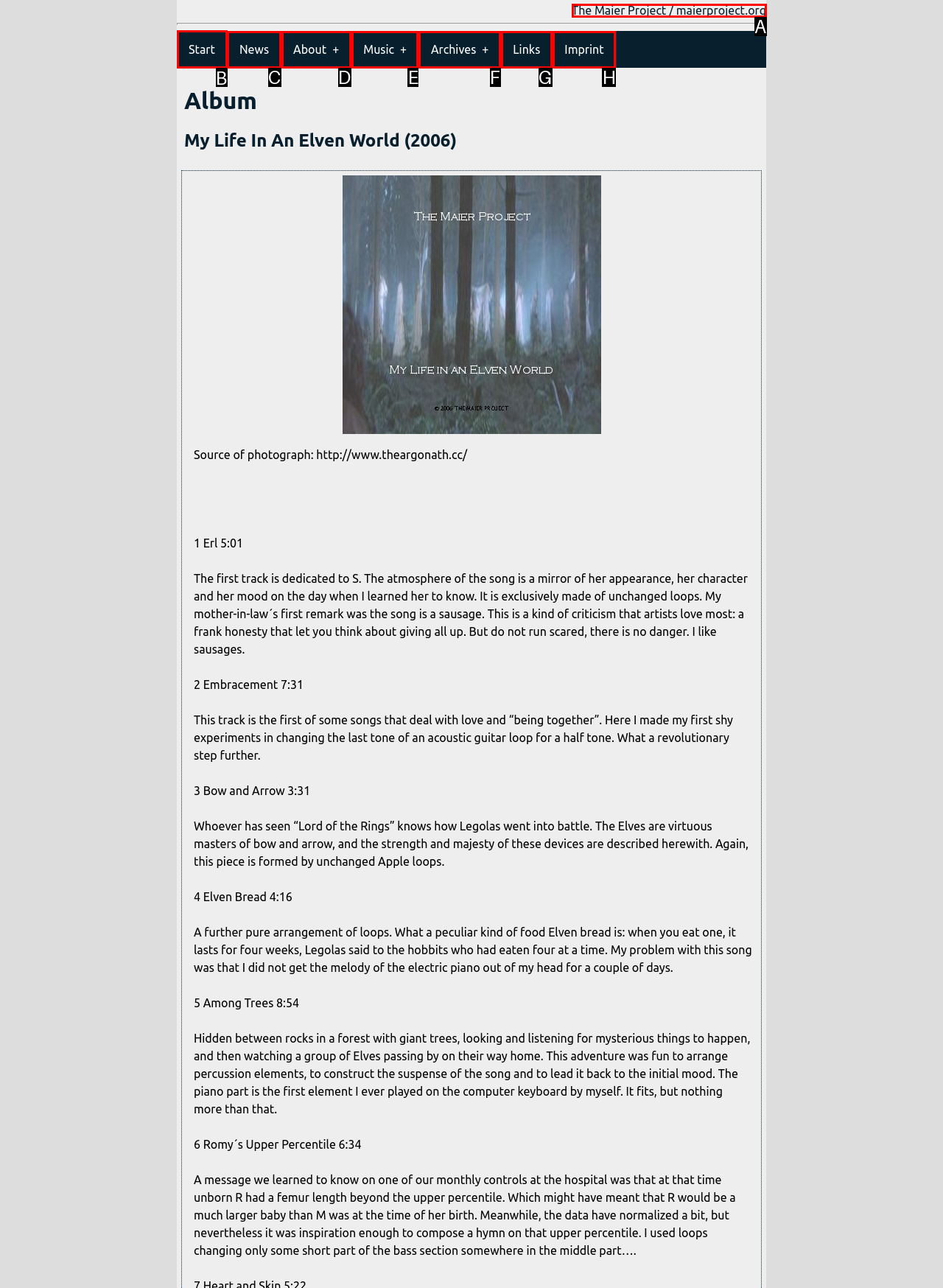From the given options, indicate the letter that corresponds to the action needed to complete this task: Click on the 'Start' link. Respond with only the letter.

B